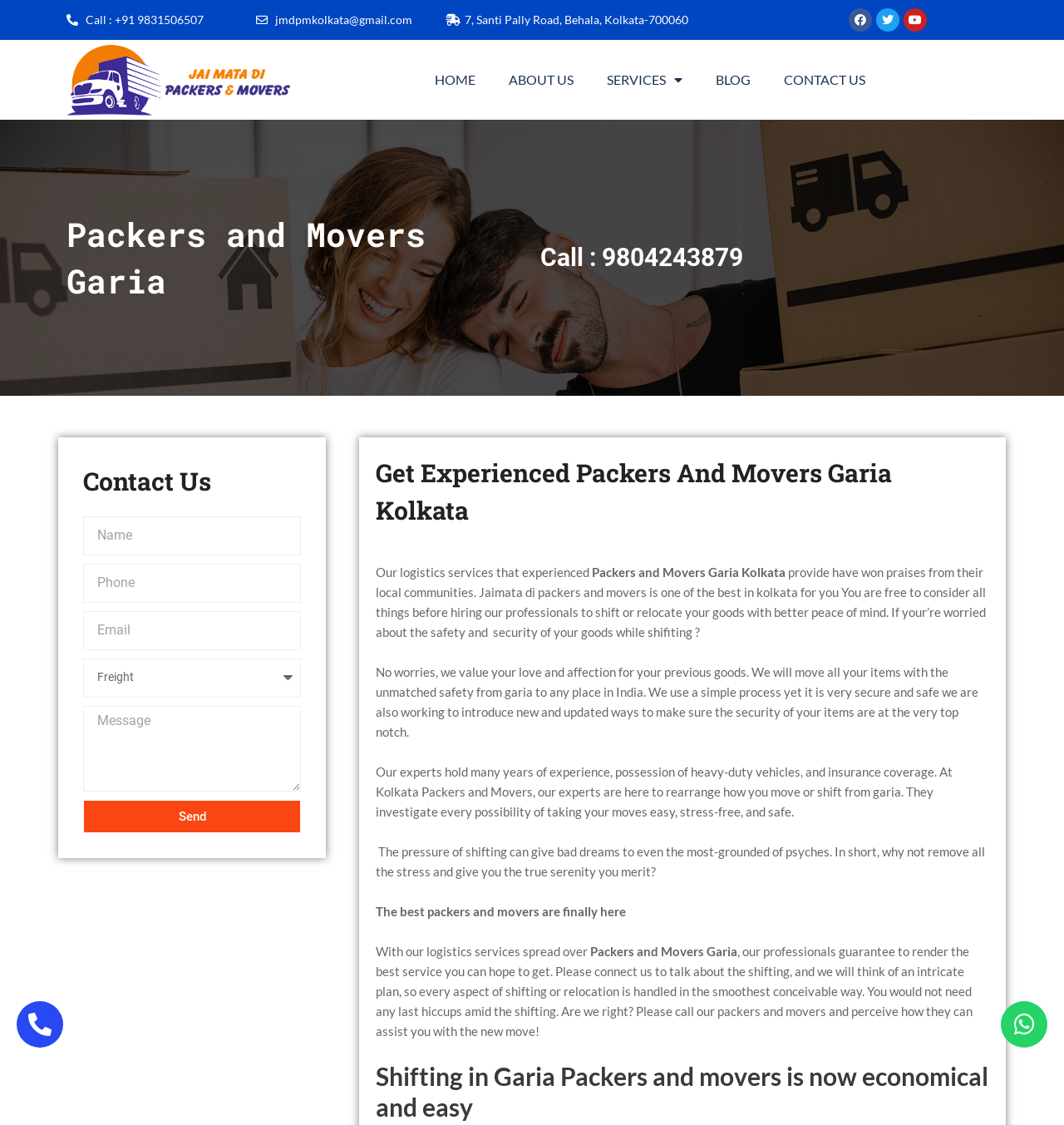What is the address of the packers and movers?
Refer to the screenshot and deliver a thorough answer to the question presented.

I found the address by looking at the StaticText element with the text '7, Santi Pally Road, Behala, Kolkata-700060' which is located at the top of the webpage.